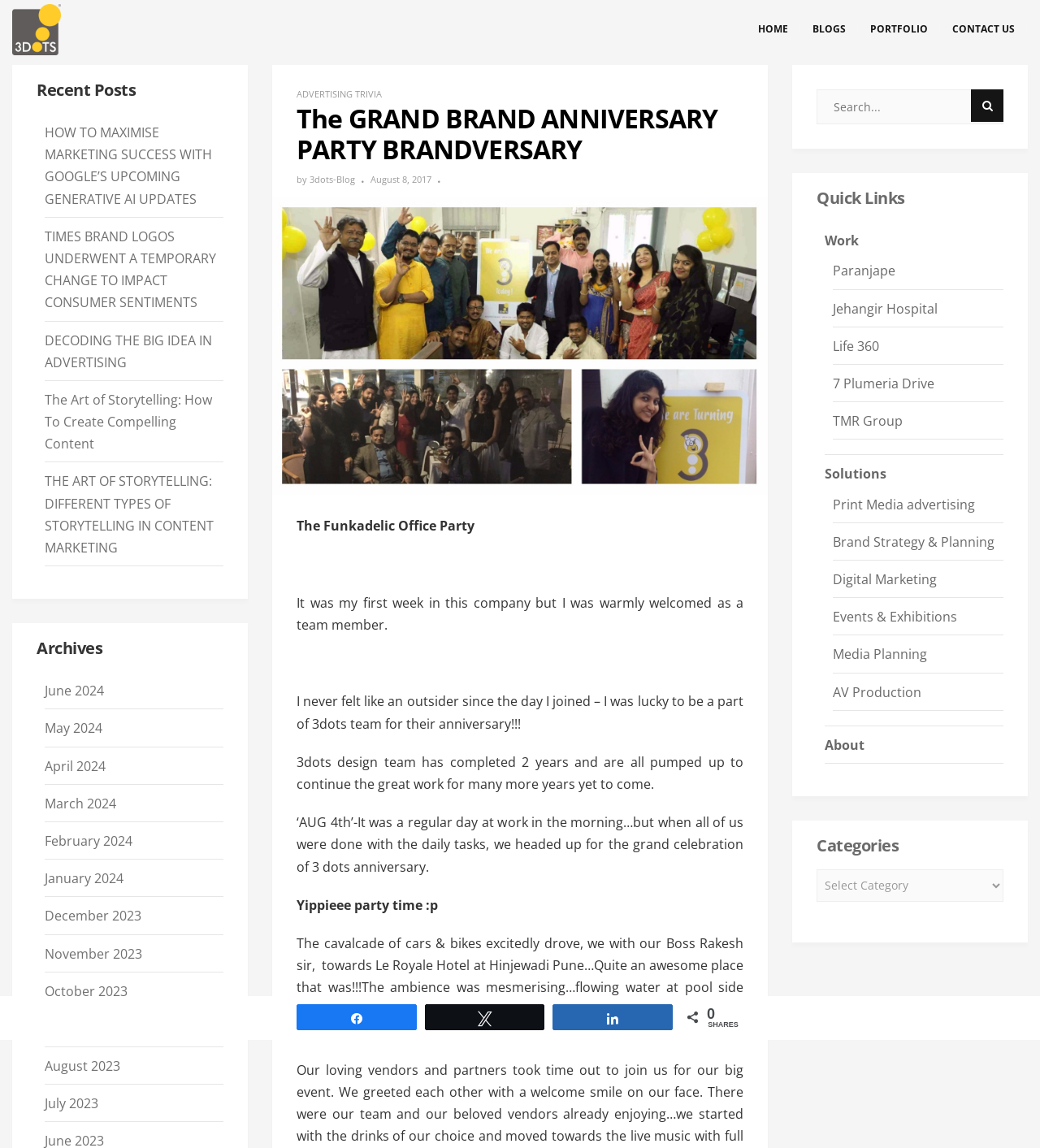Based on the description "May 2024", find the bounding box of the specified UI element.

[0.043, 0.627, 0.098, 0.642]